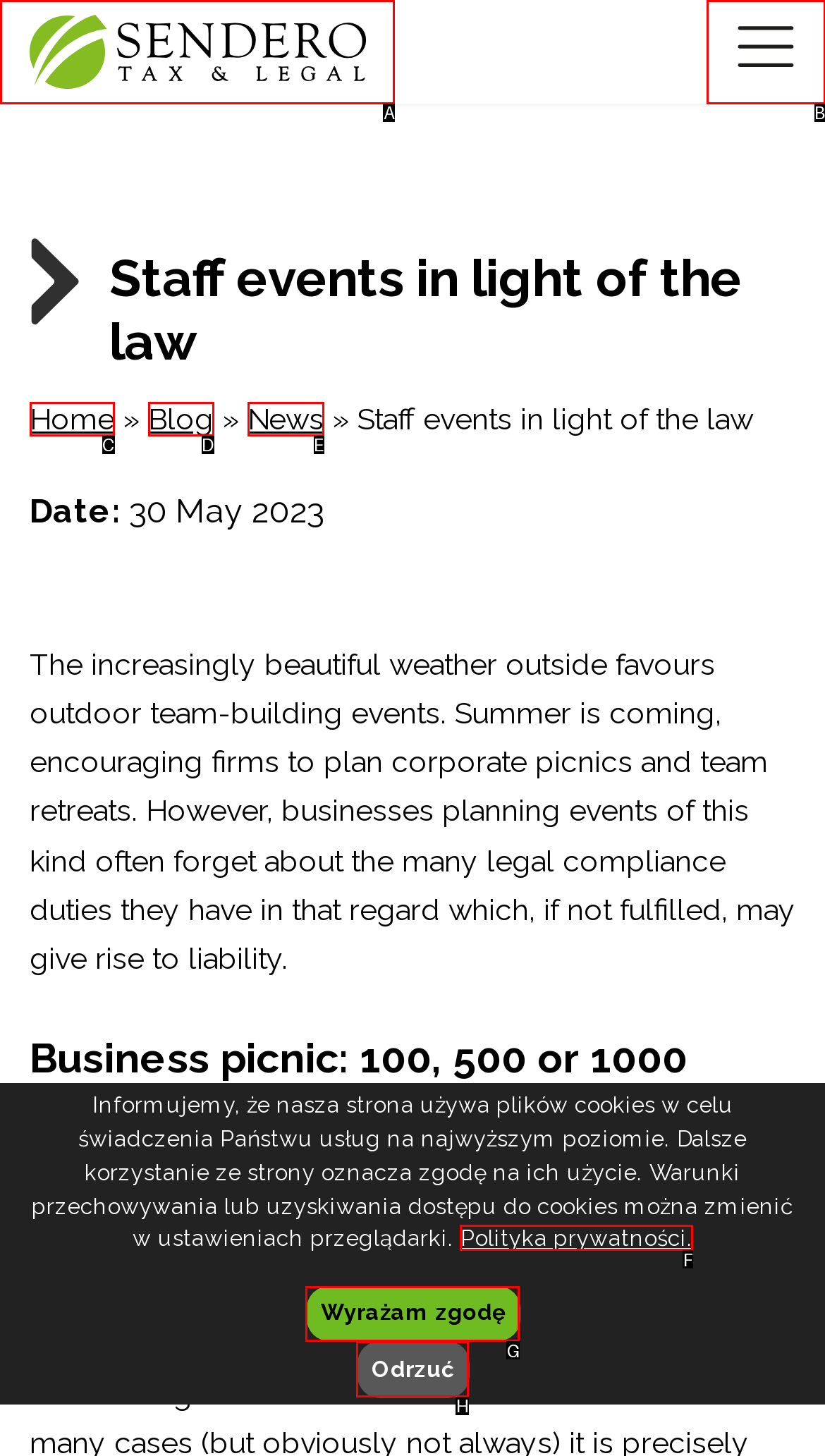Select the option that corresponds to the description: Home
Respond with the letter of the matching choice from the options provided.

C